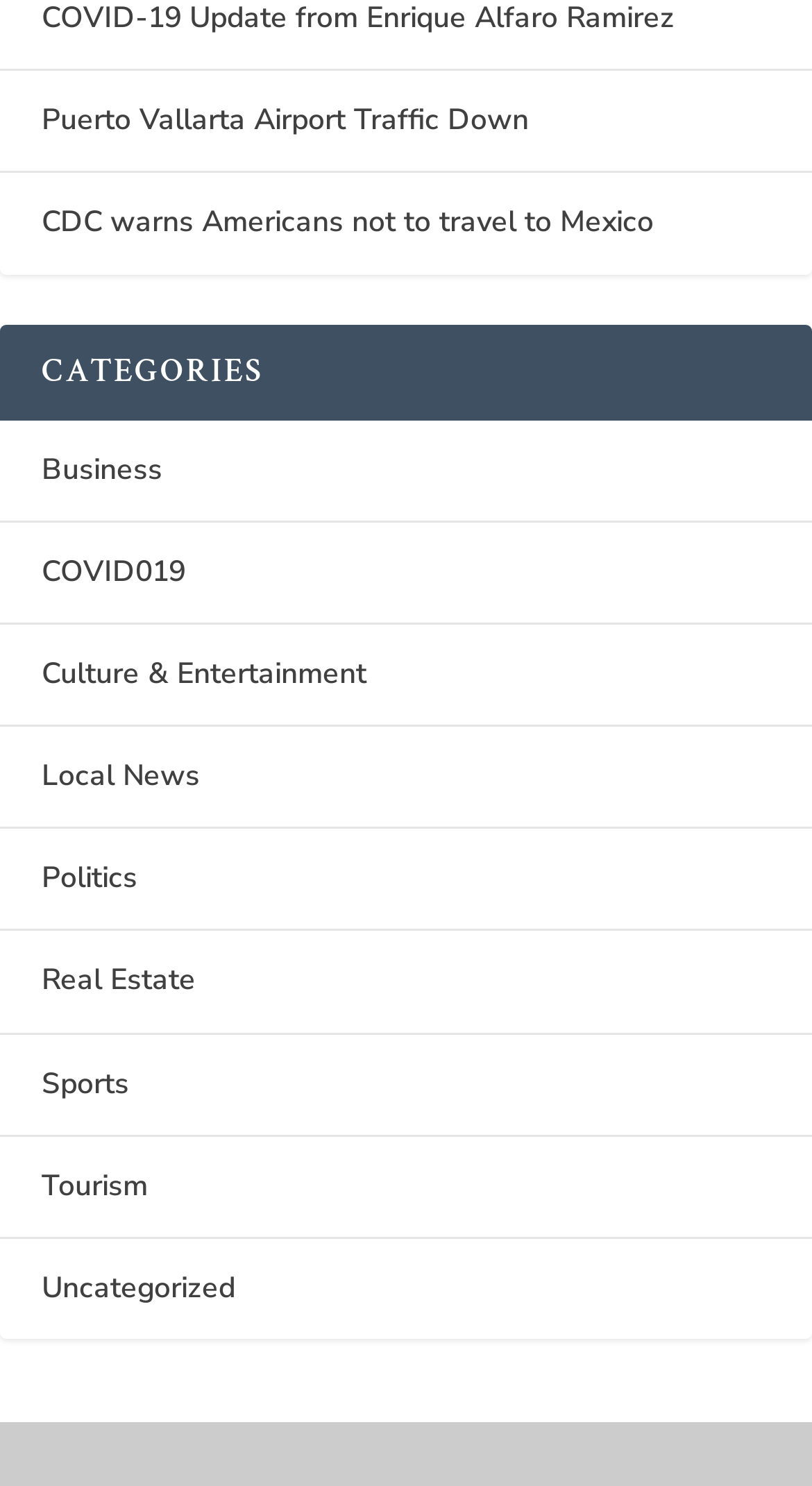Locate the bounding box coordinates of the clickable region to complete the following instruction: "Read about COVID019."

[0.051, 0.371, 0.228, 0.398]